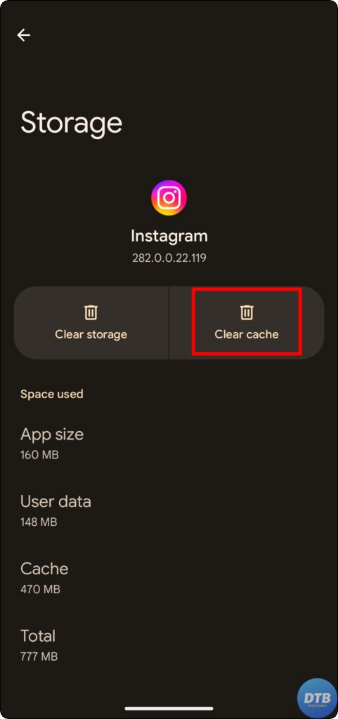Answer the question using only a single word or phrase: 
What is the purpose of the 'Clear cache' option?

Removing unnecessary data